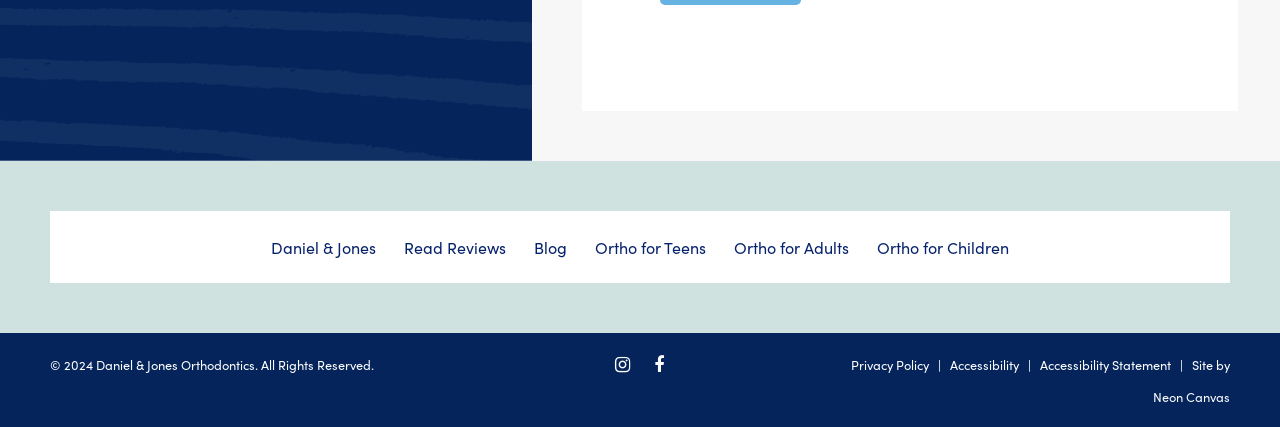What is the name of the orthodontics clinic?
Utilize the image to construct a detailed and well-explained answer.

The name of the orthodontics clinic can be found in the top navigation bar, where there are multiple links, including 'Daniel & Jones', 'Read Reviews', 'Blog', and others. The 'Daniel & Jones' link is likely the name of the clinic.